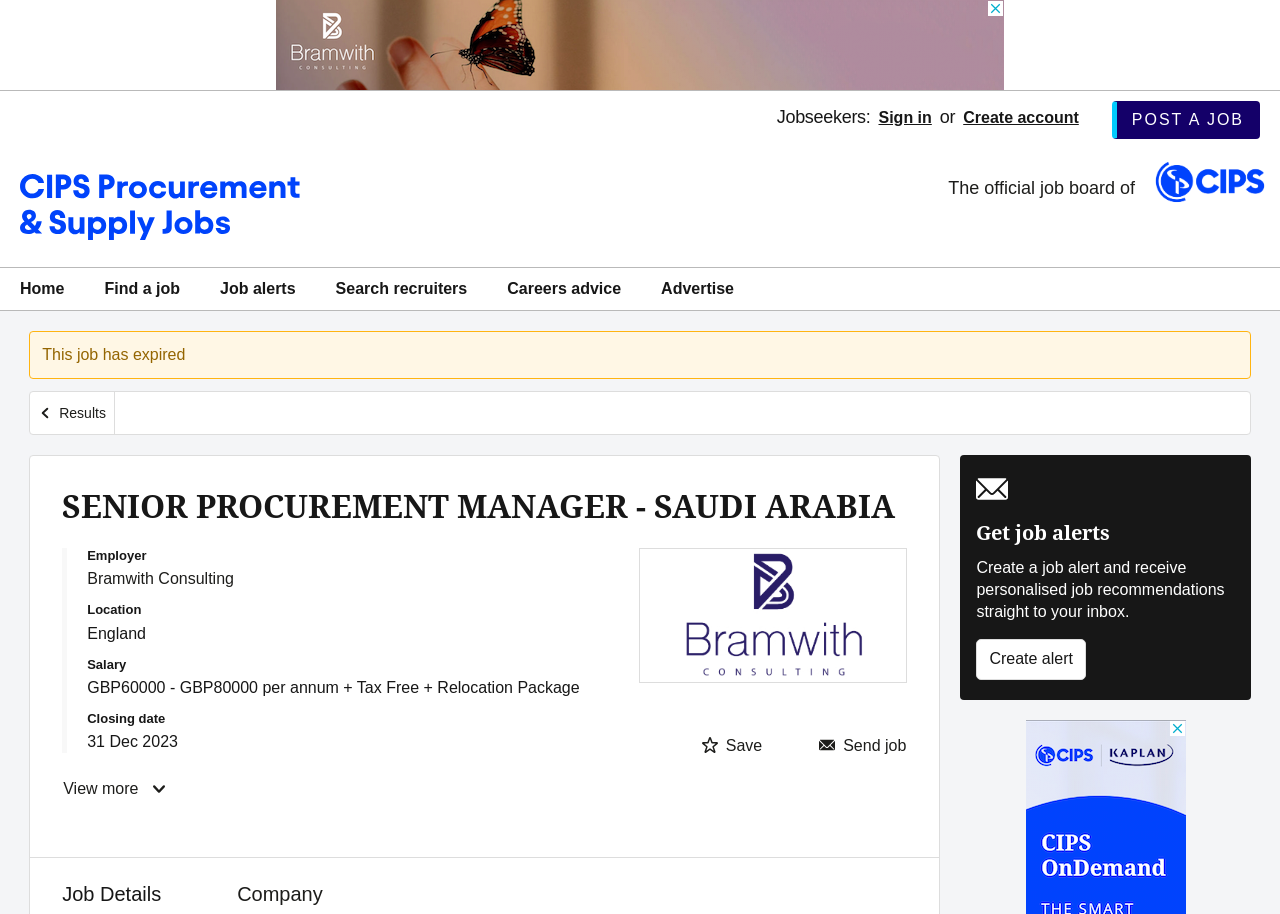Refer to the screenshot and answer the following question in detail:
What is the closing date of the job posting?

The closing date can be found in the description list detail element with the text '31 Dec 2023'.